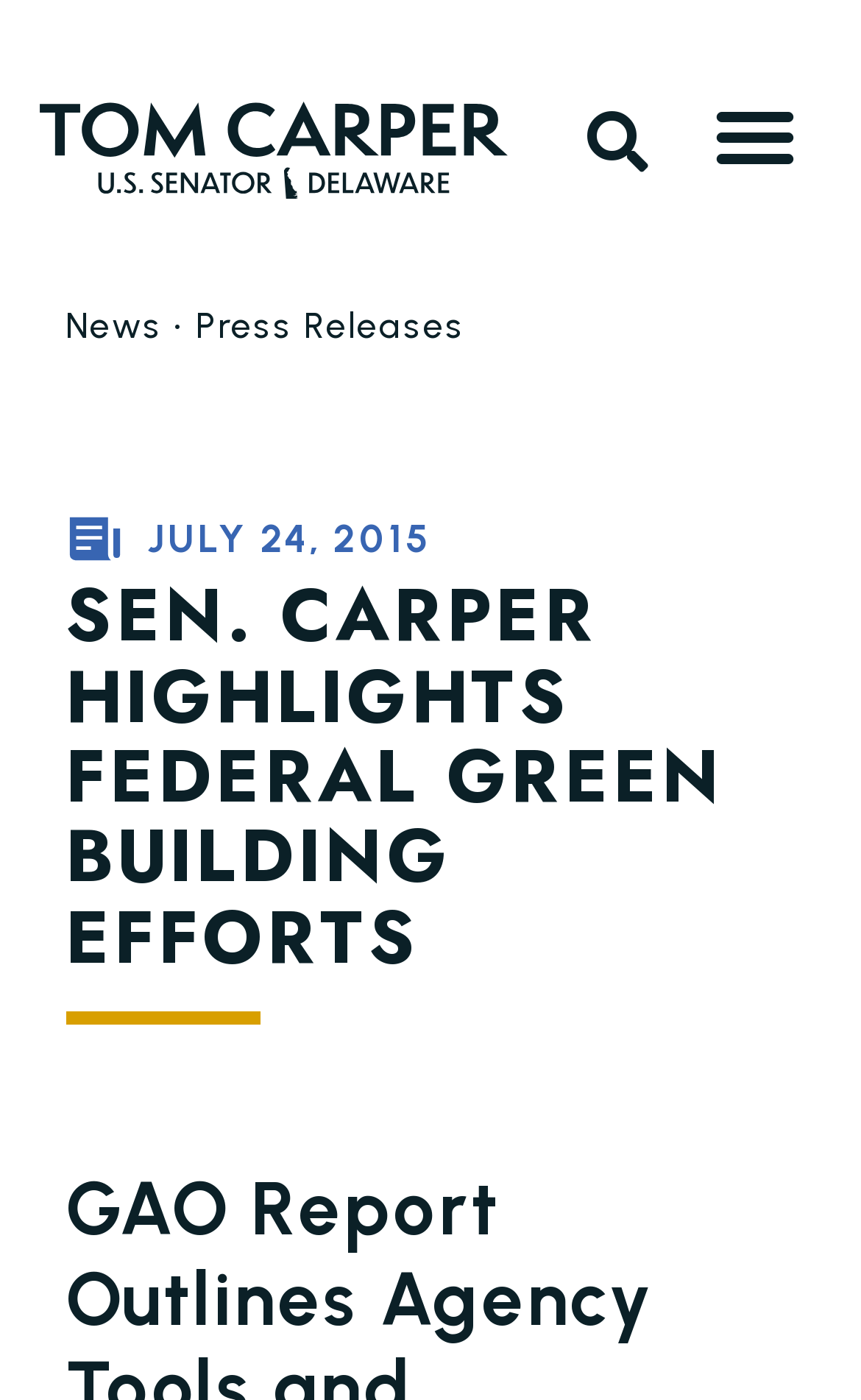What type of content is available on this webpage?
Please answer the question with a detailed and comprehensive explanation.

I found that this webpage contains news and press releases by looking at the links available on the webpage, which include 'News' and 'Press Releases', indicating that the webpage provides these types of content.